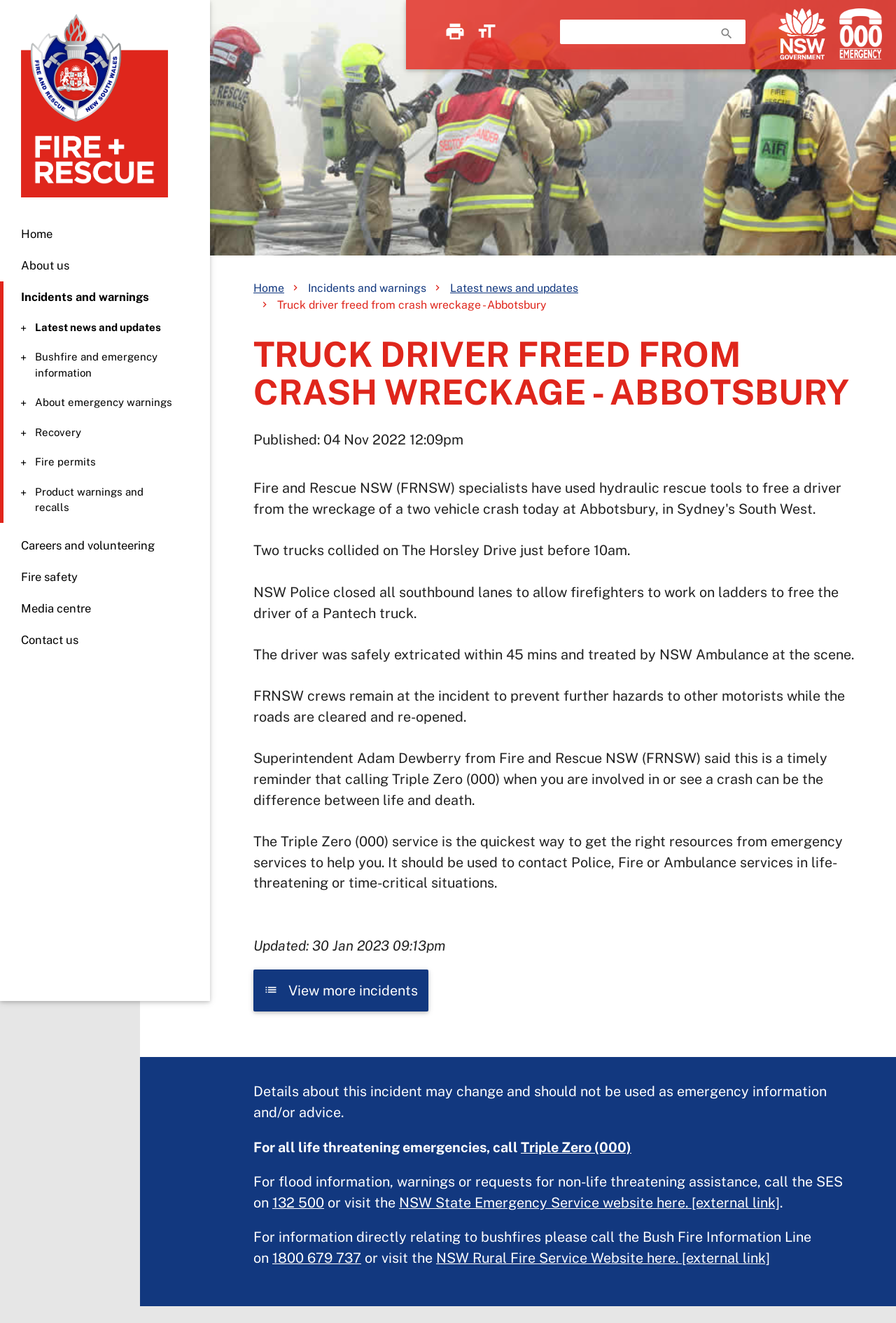Please identify the bounding box coordinates of the clickable element to fulfill the following instruction: "Search our website". The coordinates should be four float numbers between 0 and 1, i.e., [left, top, right, bottom].

[0.625, 0.015, 0.832, 0.033]